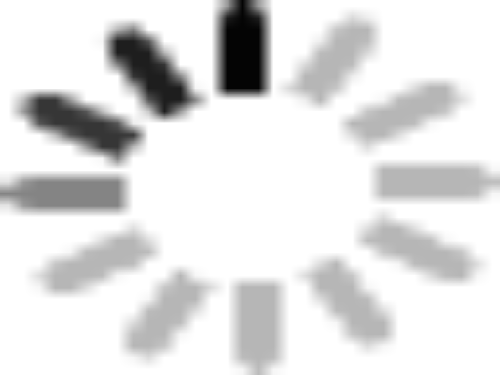What type of engine does the truck have?
Using the picture, provide a one-word or short phrase answer.

Diesel engine